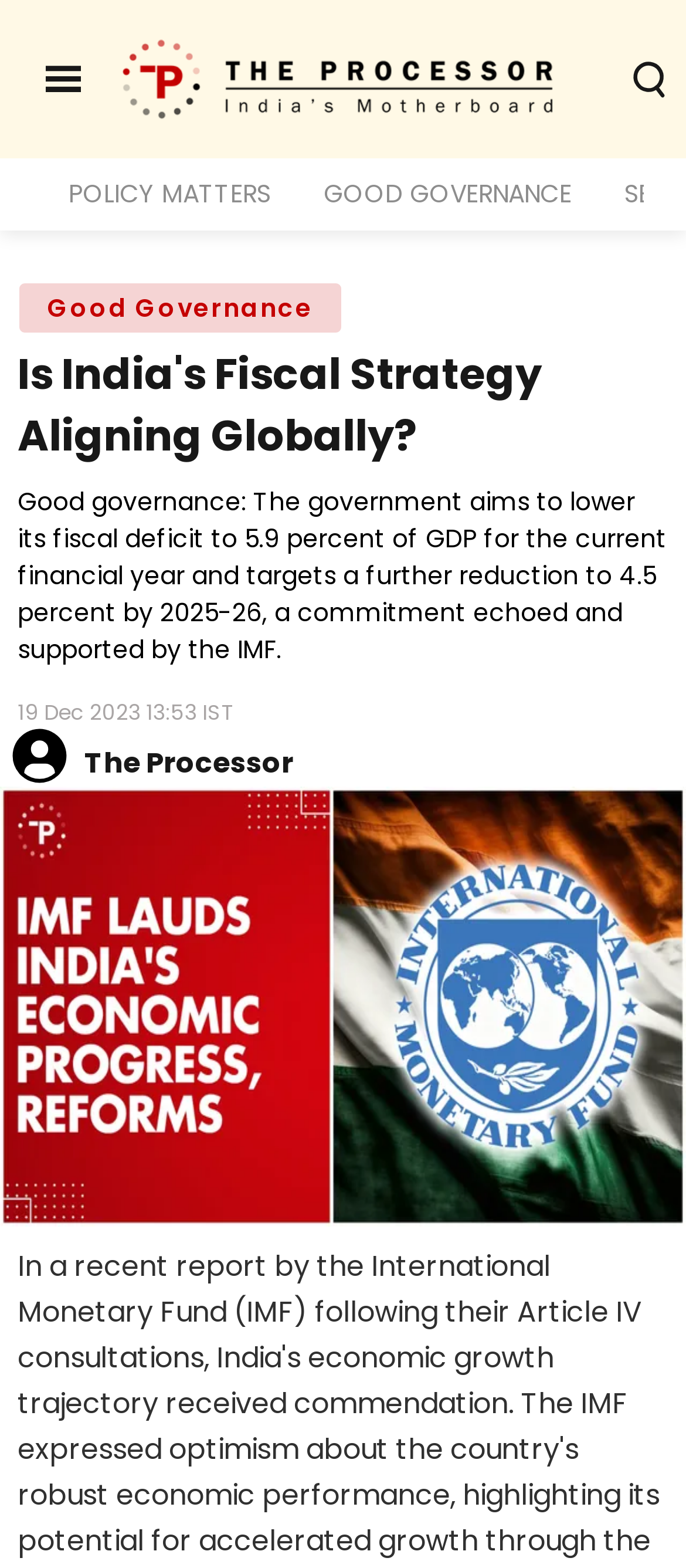Find the bounding box of the web element that fits this description: "Policy Matters".

[0.062, 0.101, 0.433, 0.147]